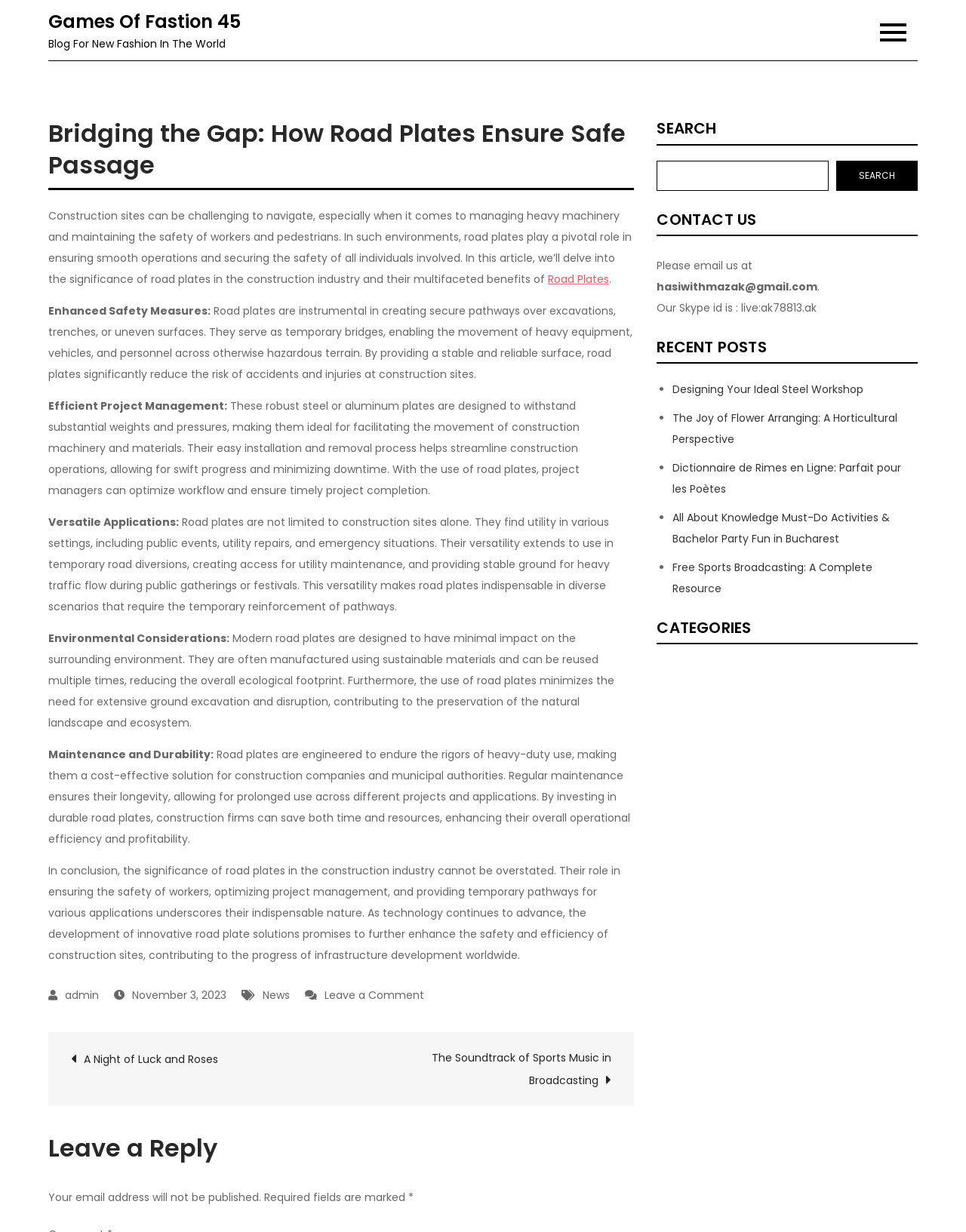Answer with a single word or phrase: 
What is the category of the article 'Designing Your Ideal Steel Workshop'?

Uncategorized